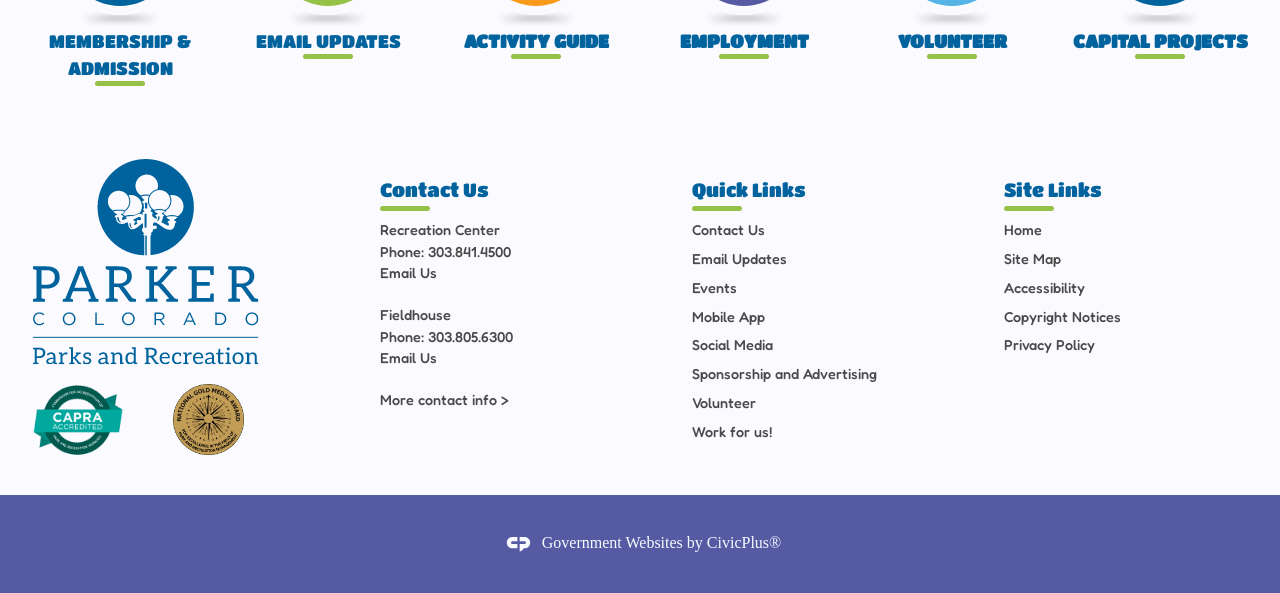Determine the bounding box coordinates for the clickable element to execute this instruction: "Email the Recreation Center". Provide the coordinates as four float numbers between 0 and 1, i.e., [left, top, right, bottom].

[0.297, 0.446, 0.341, 0.474]